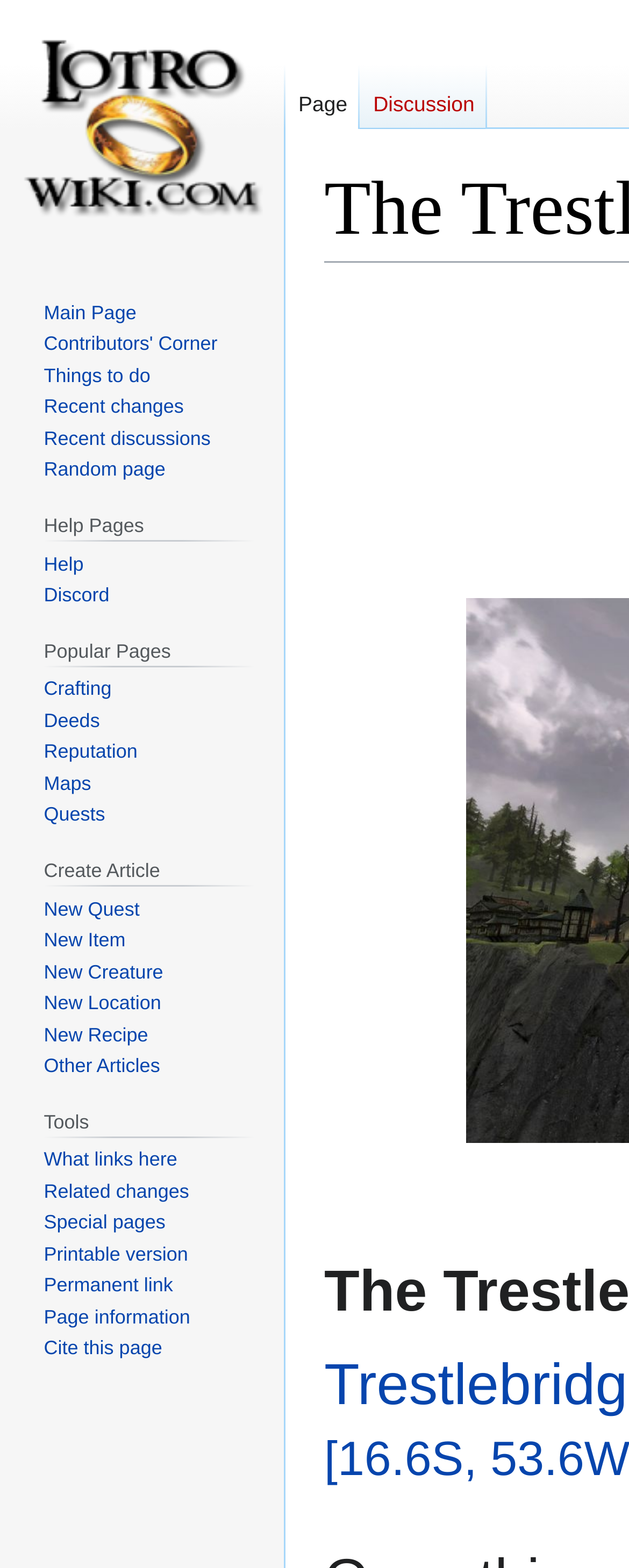What is the shortcut key for 'Recent changes'?
Based on the screenshot, provide your answer in one word or phrase.

Alt+r